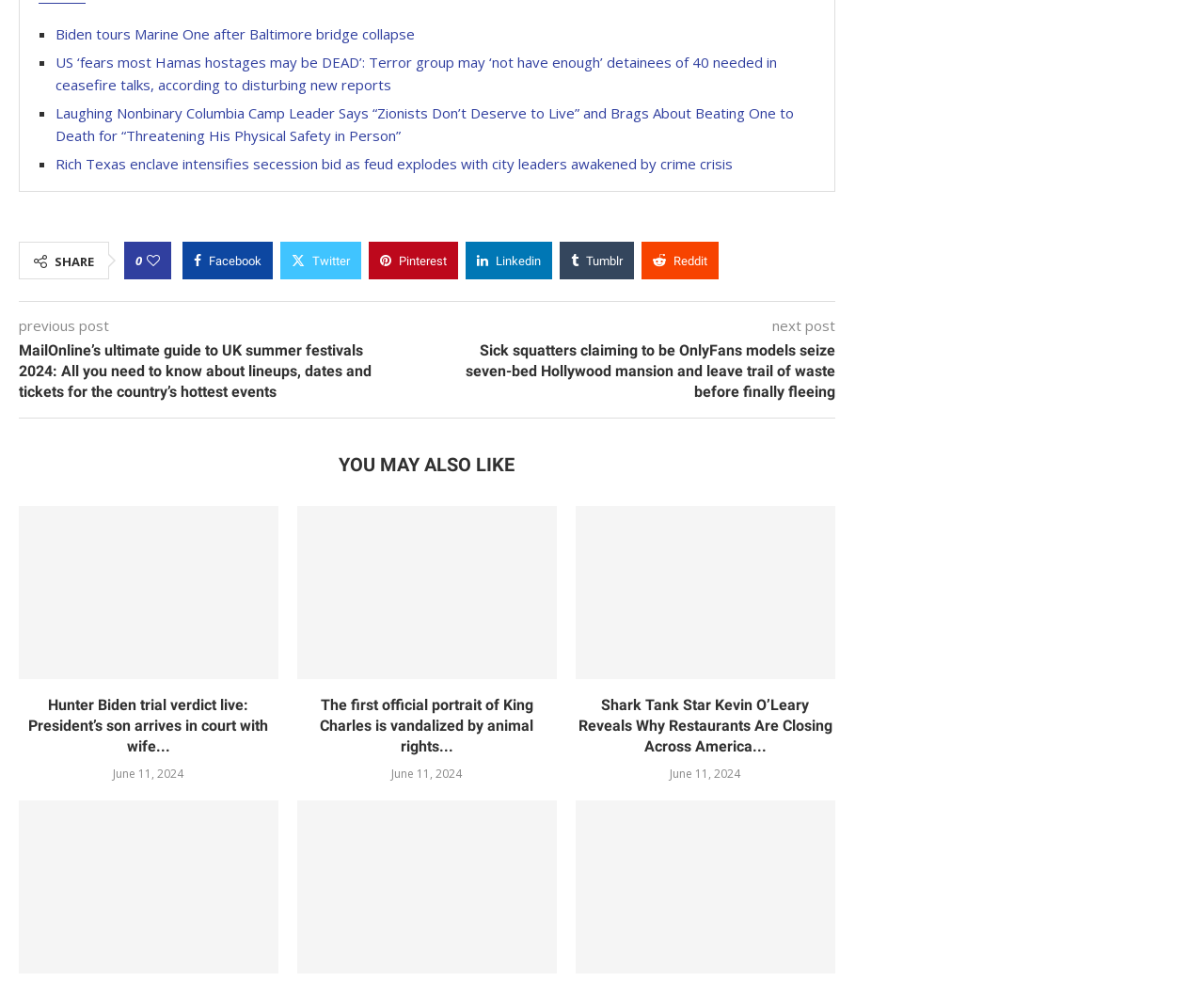Predict the bounding box of the UI element based on the description: "Tumblr". The coordinates should be four float numbers between 0 and 1, formatted as [left, top, right, bottom].

[0.465, 0.246, 0.527, 0.284]